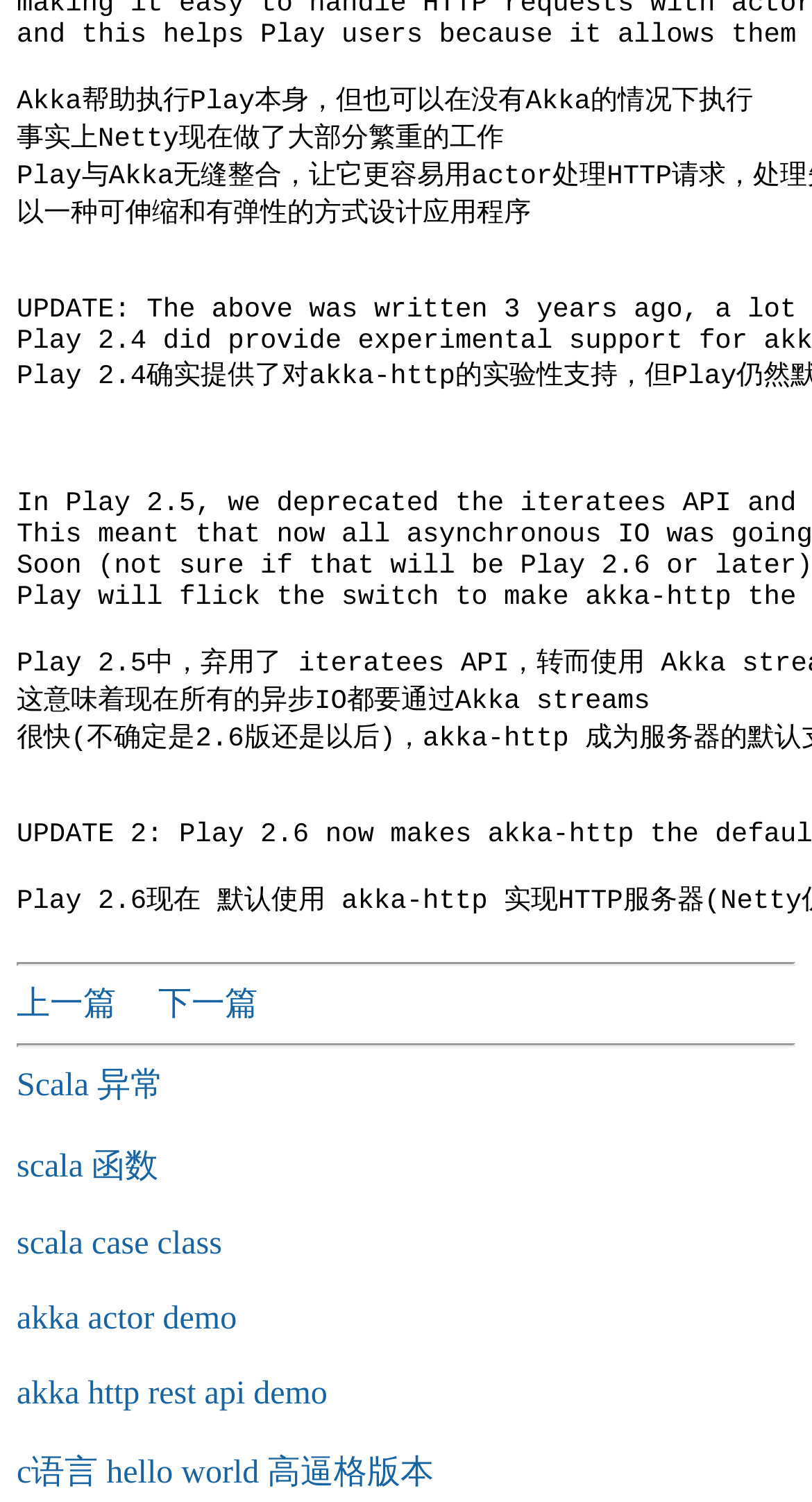Answer this question in one word or a short phrase: What is the text of the third link?

Scala 异常